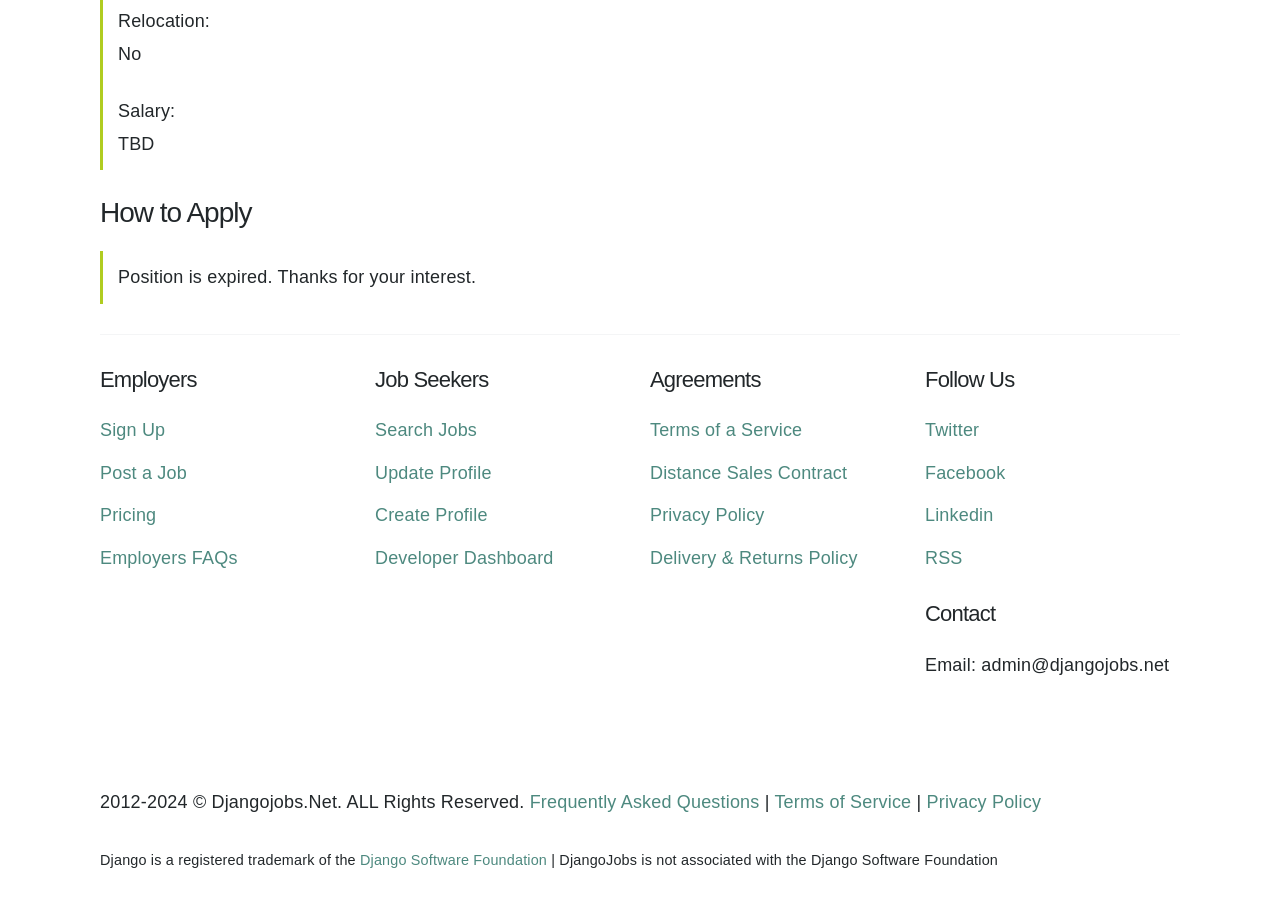What is the email address to contact Djangojobs.Net?
Utilize the image to construct a detailed and well-explained answer.

The email address to contact Djangojobs.Net can be found by looking at the StaticText element with the text 'Email: admin@djangojobs.net' which is located in the 'Contact' section.